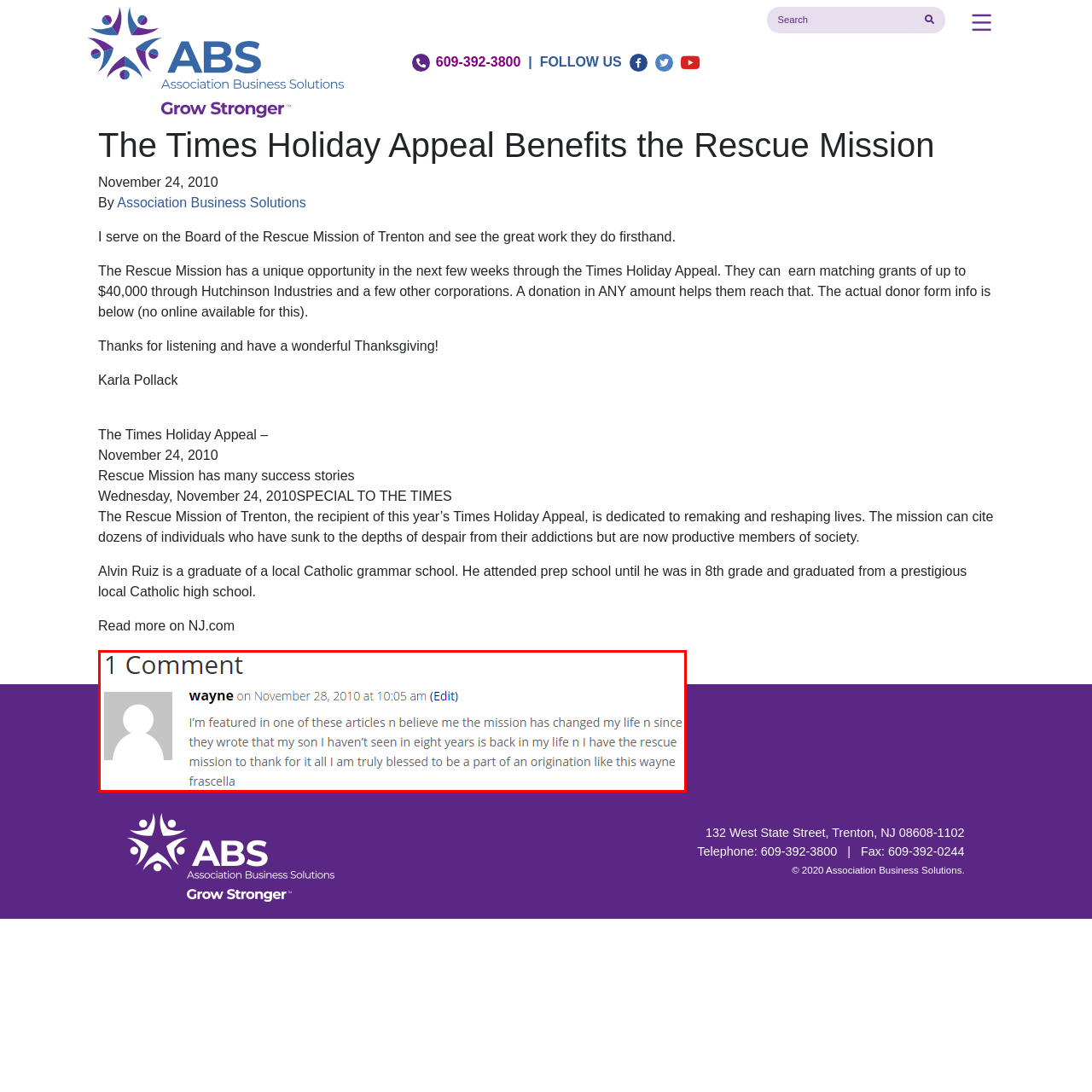Provide an extensive and detailed caption for the image section enclosed by the red boundary.

The image features a heartwarming illustration associated with "The Times Holiday Appeal Benefits the Rescue Mission," highlighting the mission's efforts and success stories in transforming lives. Captured within the context of a heartfelt article, the accompanying content emphasizes the Rescue Mission's impact and the opportunity for community support through matching grants. The image serves as a visual reminder of the mission's commitment to aiding individuals facing adversity, celebrating the potential for recovery and renewed hope during the holiday season. This initiative is underscored by personal testimonials, showcasing stories of connection and gratitude from those directly affected by the mission's work.